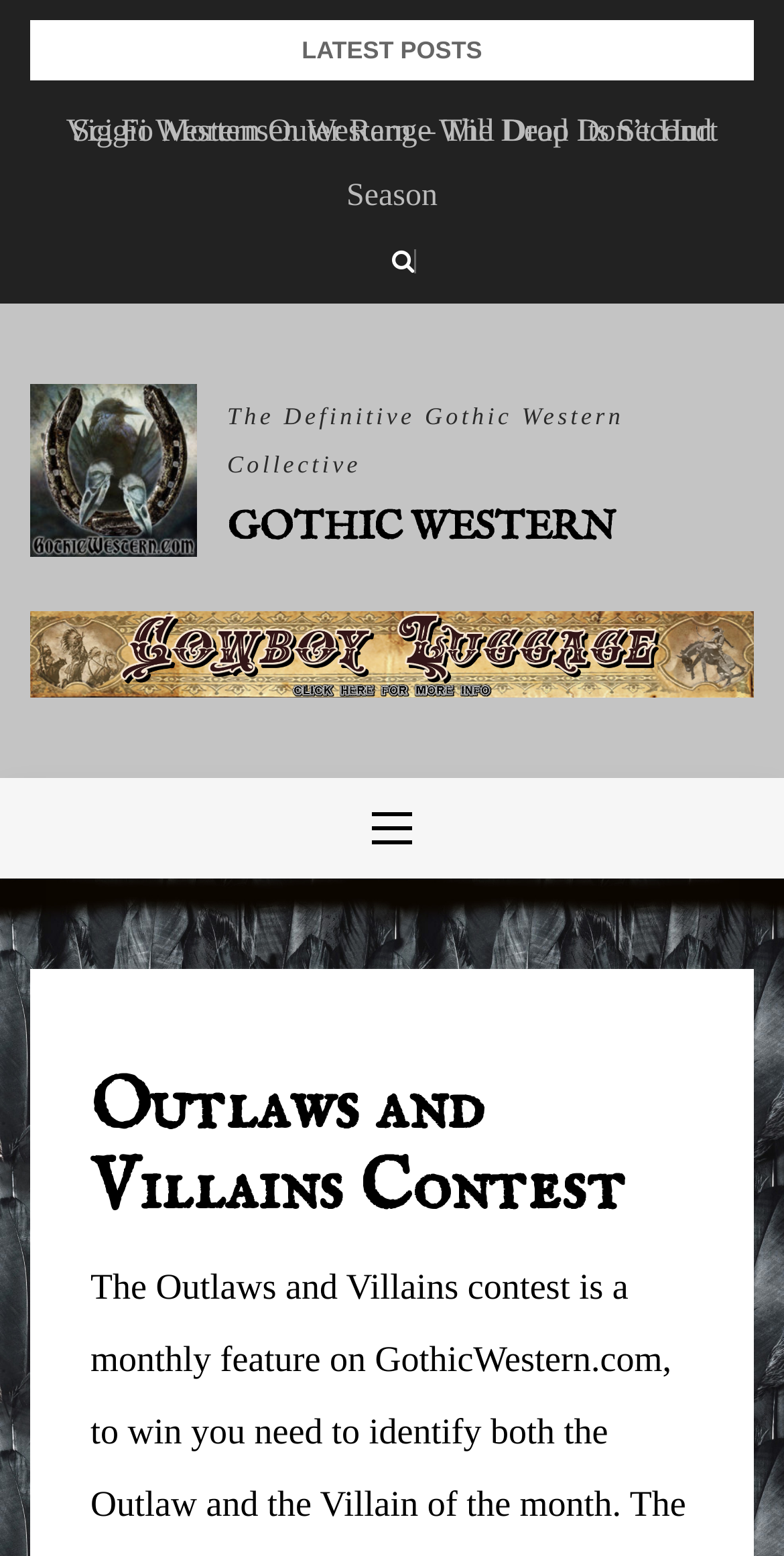Give a one-word or short-phrase answer to the following question: 
What is the purpose of the button?

To expand or collapse content